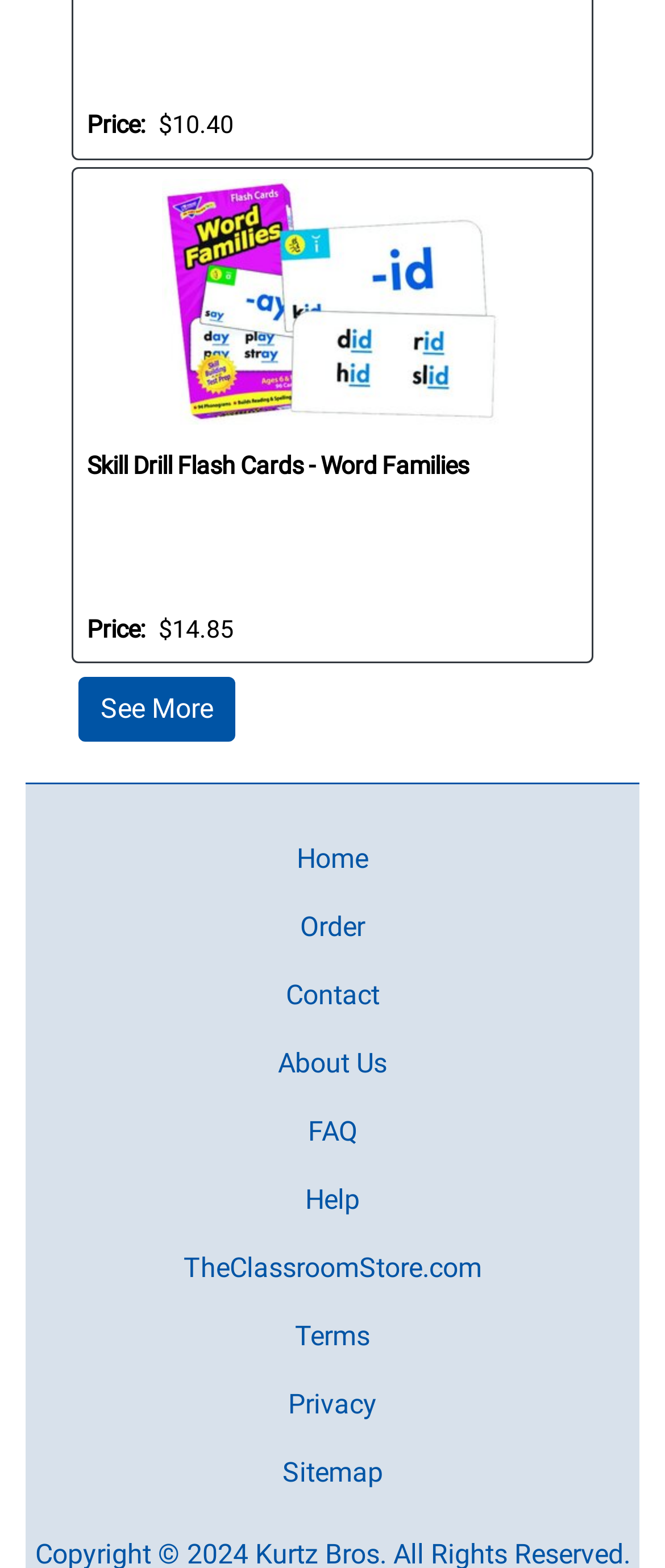Find the bounding box coordinates corresponding to the UI element with the description: "See More". The coordinates should be formatted as [left, top, right, bottom], with values as floats between 0 and 1.

[0.118, 0.432, 0.354, 0.473]